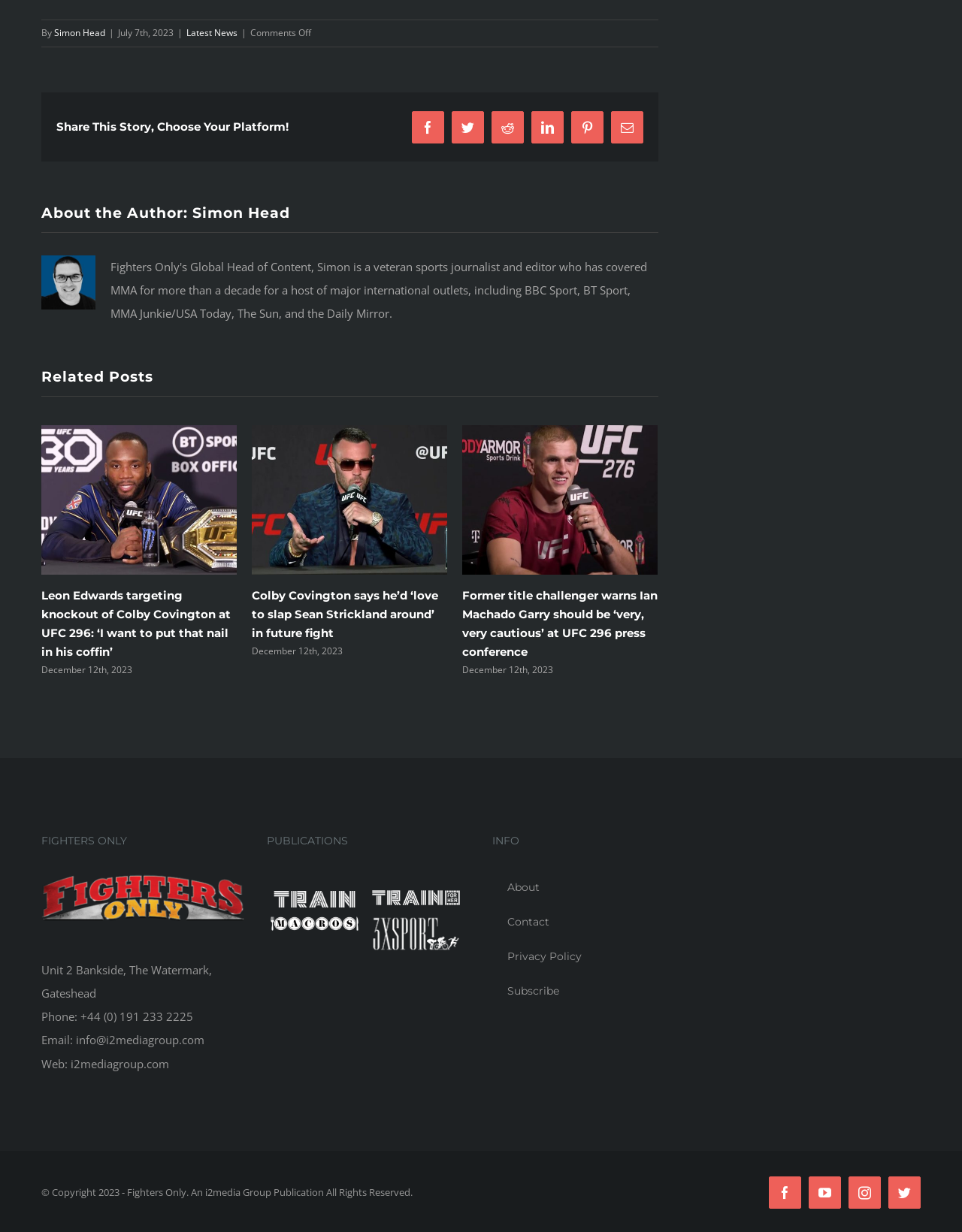Please use the details from the image to answer the following question comprehensively:
What is the name of the publication?

The name of the publication can be found at the bottom of the webpage, in the footer section. It is written as 'Fighters Only' and has a logo next to it.